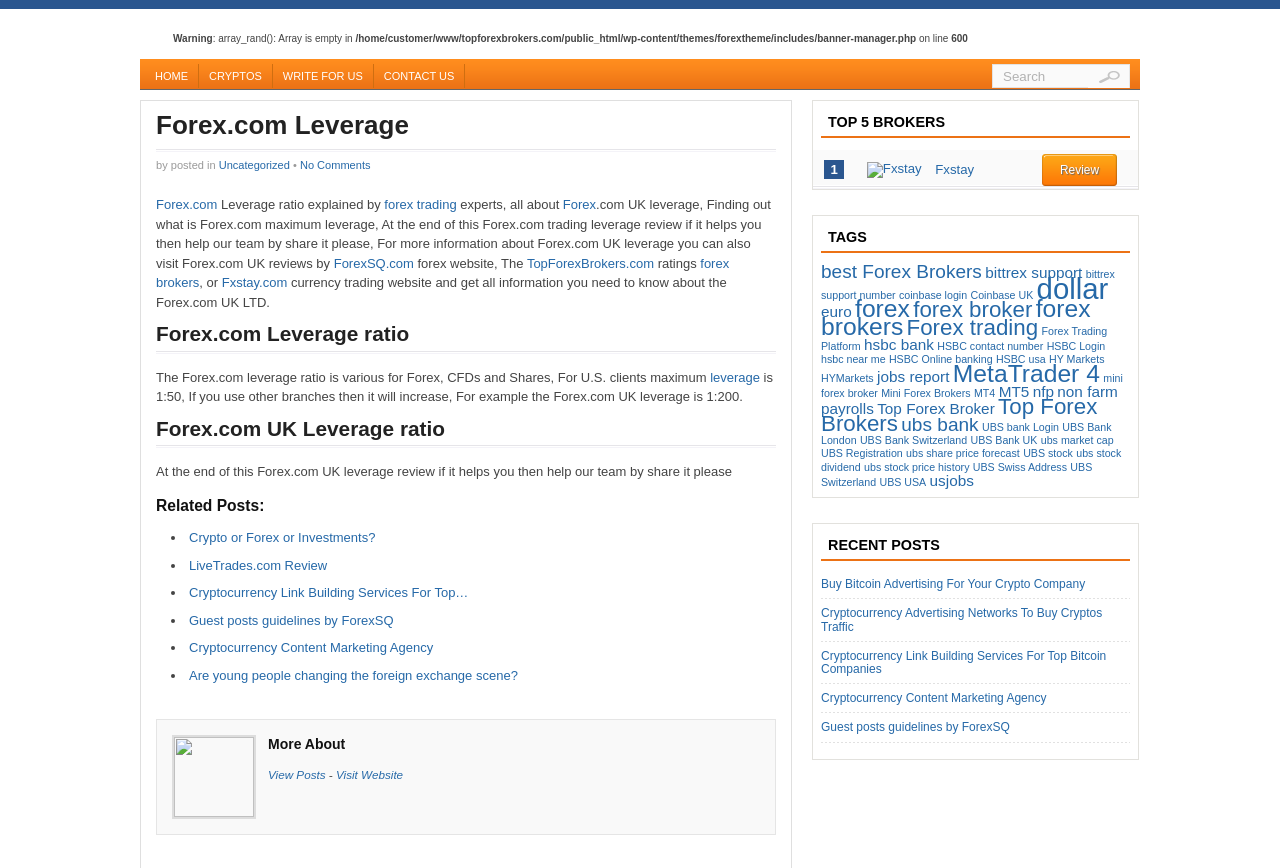Respond with a single word or short phrase to the following question: 
What is the maximum leverage for U.S. clients?

1:50